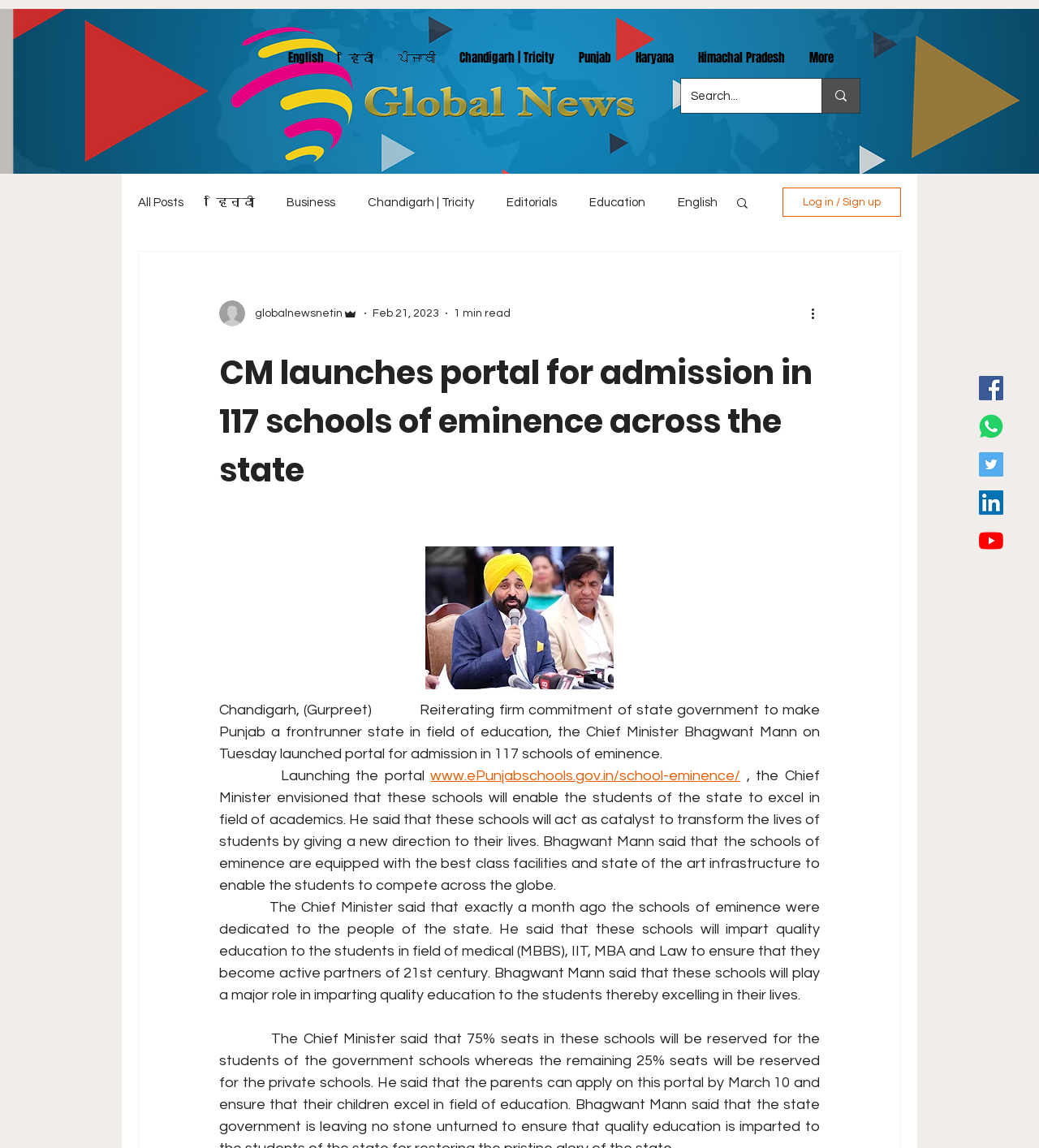Based on the element description: "Web accessibility", identify the bounding box coordinates for this UI element. The coordinates must be four float numbers between 0 and 1, listed as [left, top, right, bottom].

None